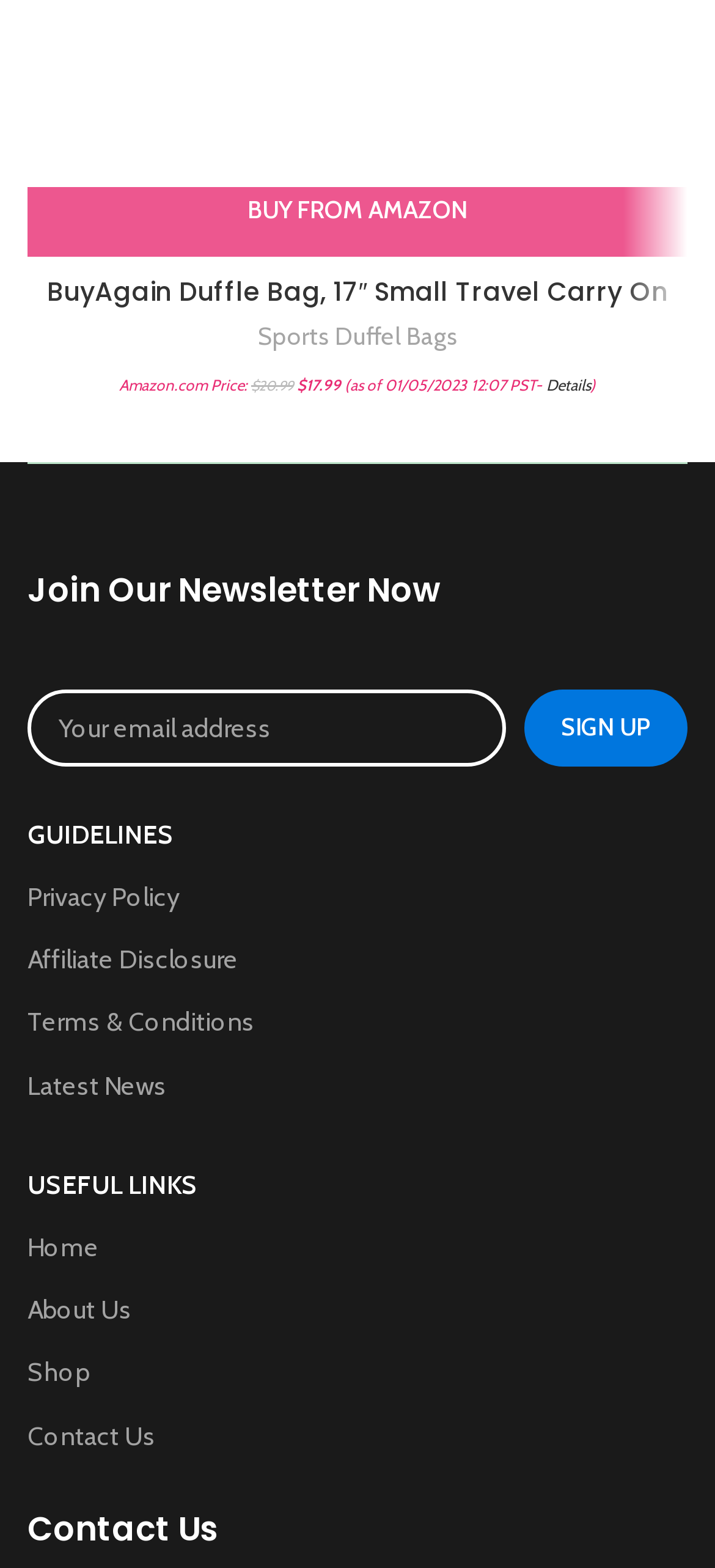Based on the image, give a detailed response to the question: What is the current price of the product on Amazon?

The webpage mentions 'Amazon.com Price:' but does not provide the actual price. It only mentions the date and time the price was last updated.